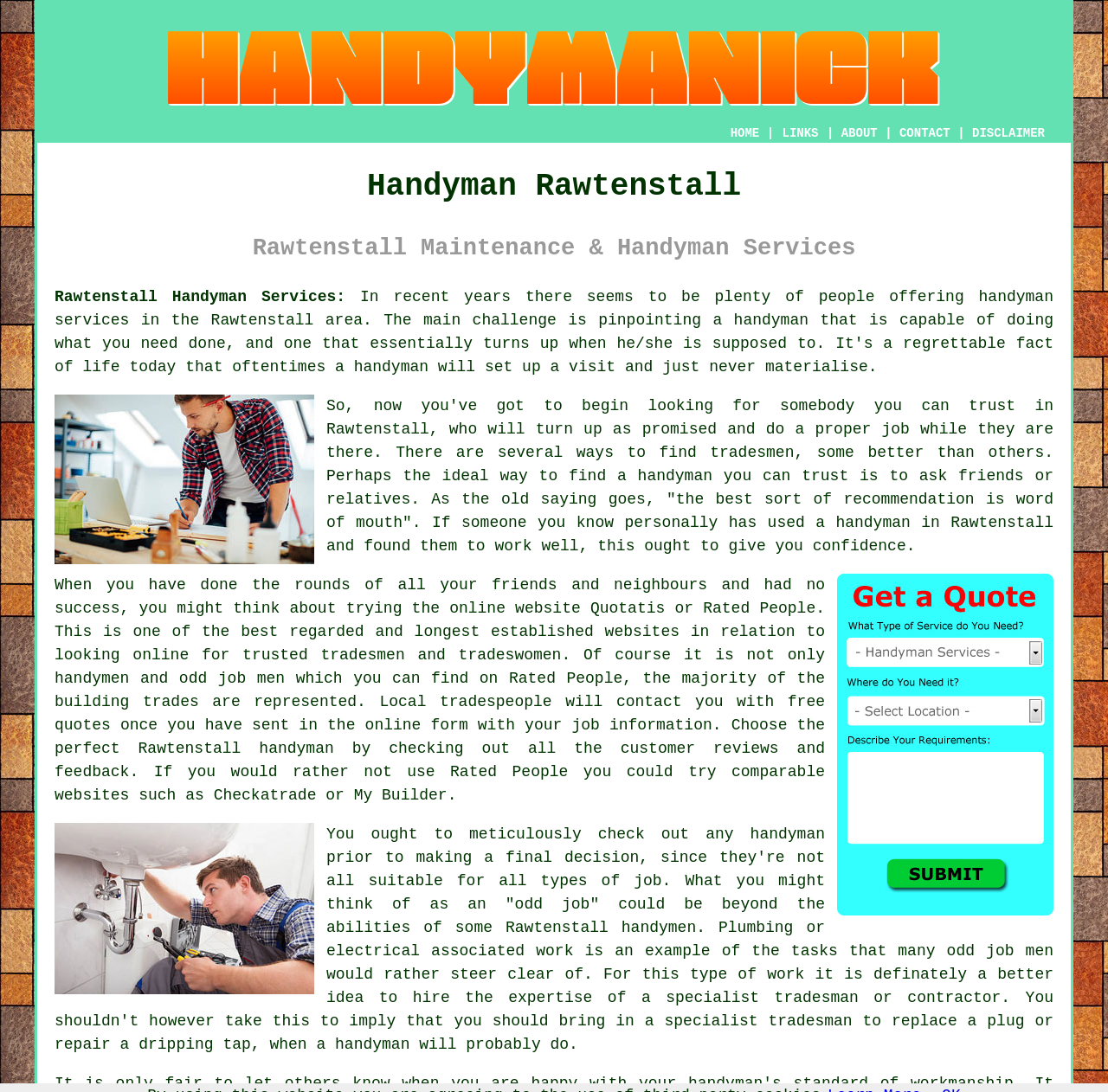Give the bounding box coordinates for the element described as: "a handyman".

[0.736, 0.471, 0.822, 0.487]